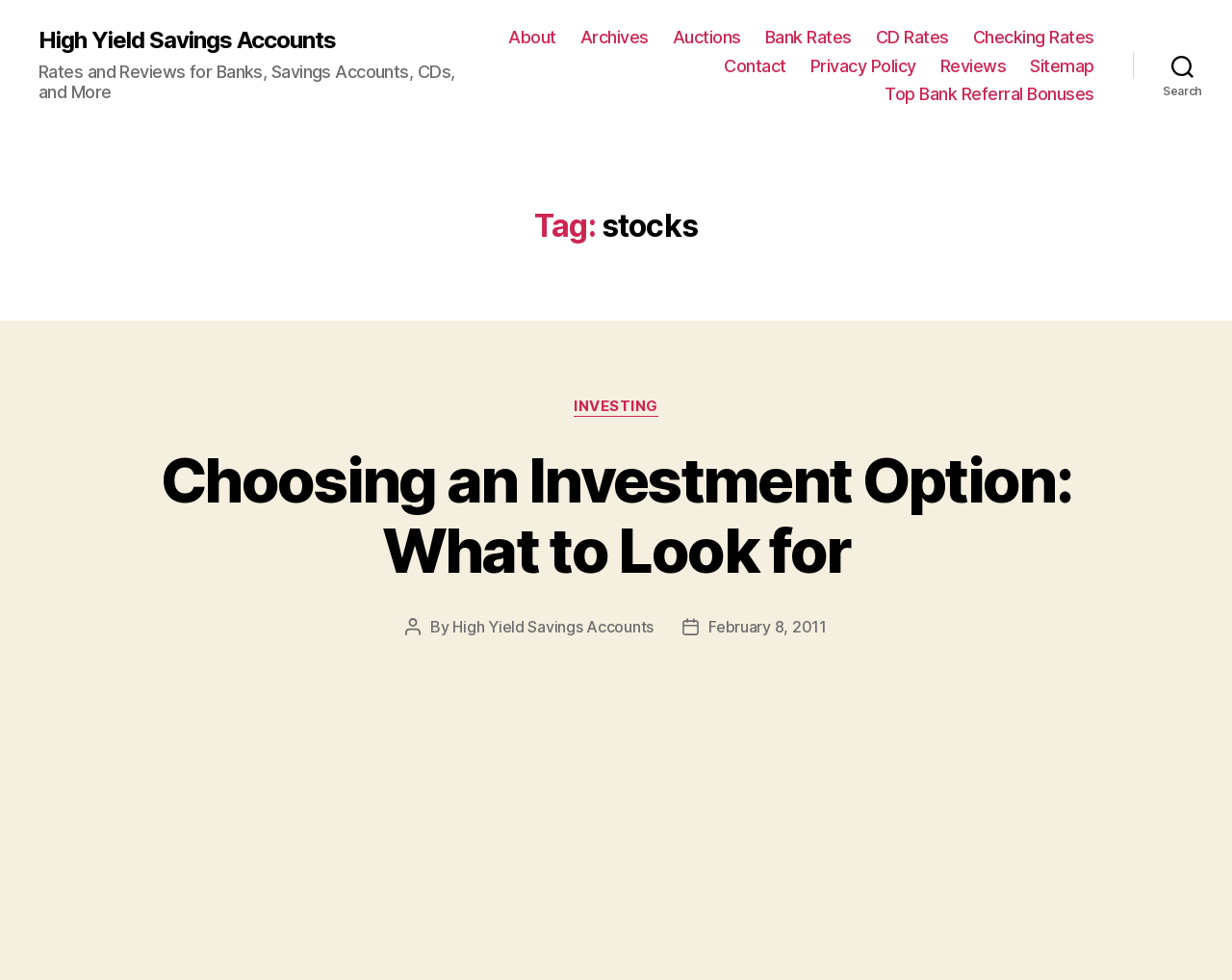What is the category of the current article?
Look at the image and respond with a one-word or short-phrase answer.

INVESTING